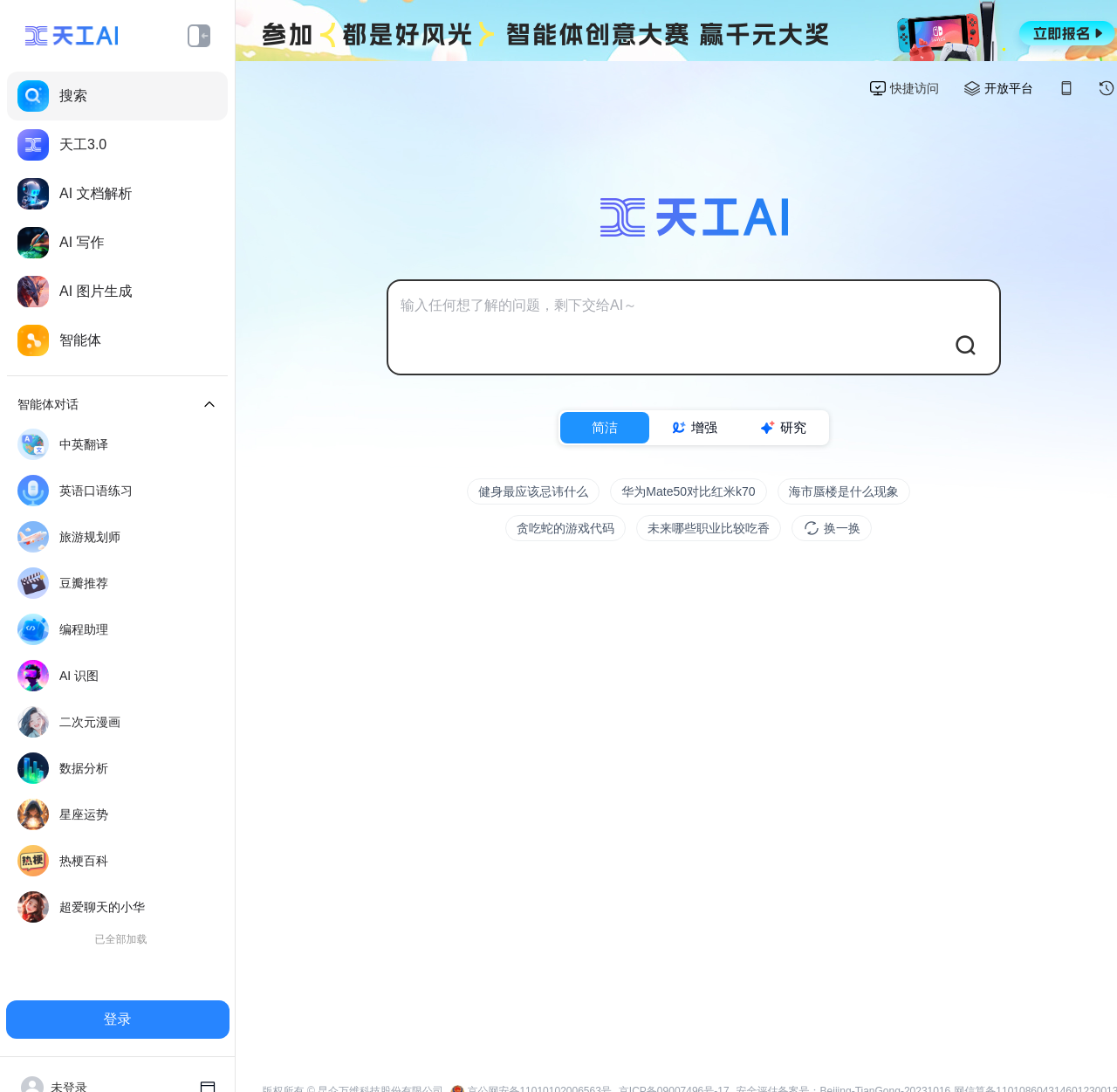Can you find the bounding box coordinates for the element to click on to achieve the instruction: "View 'My Account'"?

None